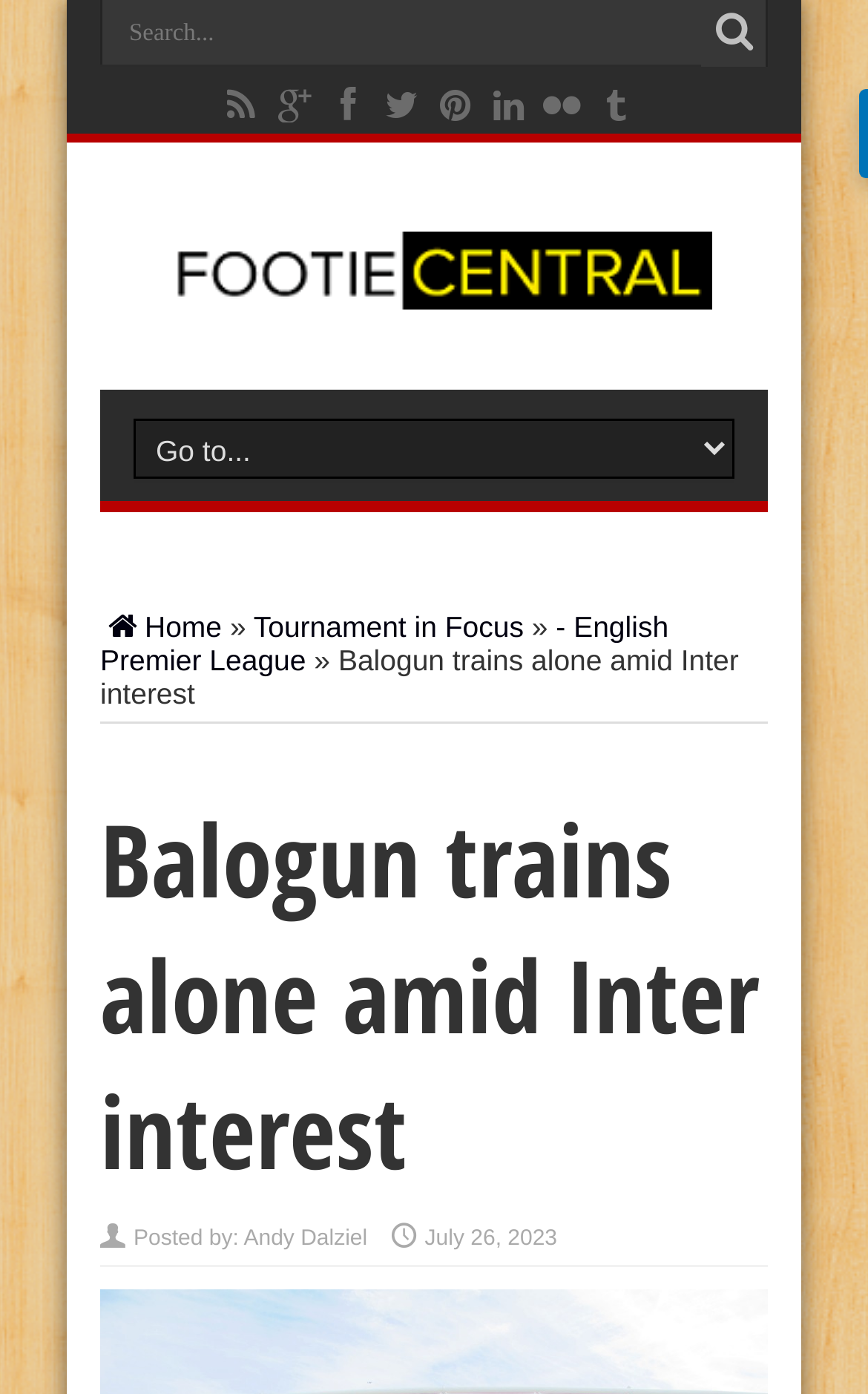Highlight the bounding box of the UI element that corresponds to this description: "Andy Dalziel".

[0.281, 0.837, 0.423, 0.855]